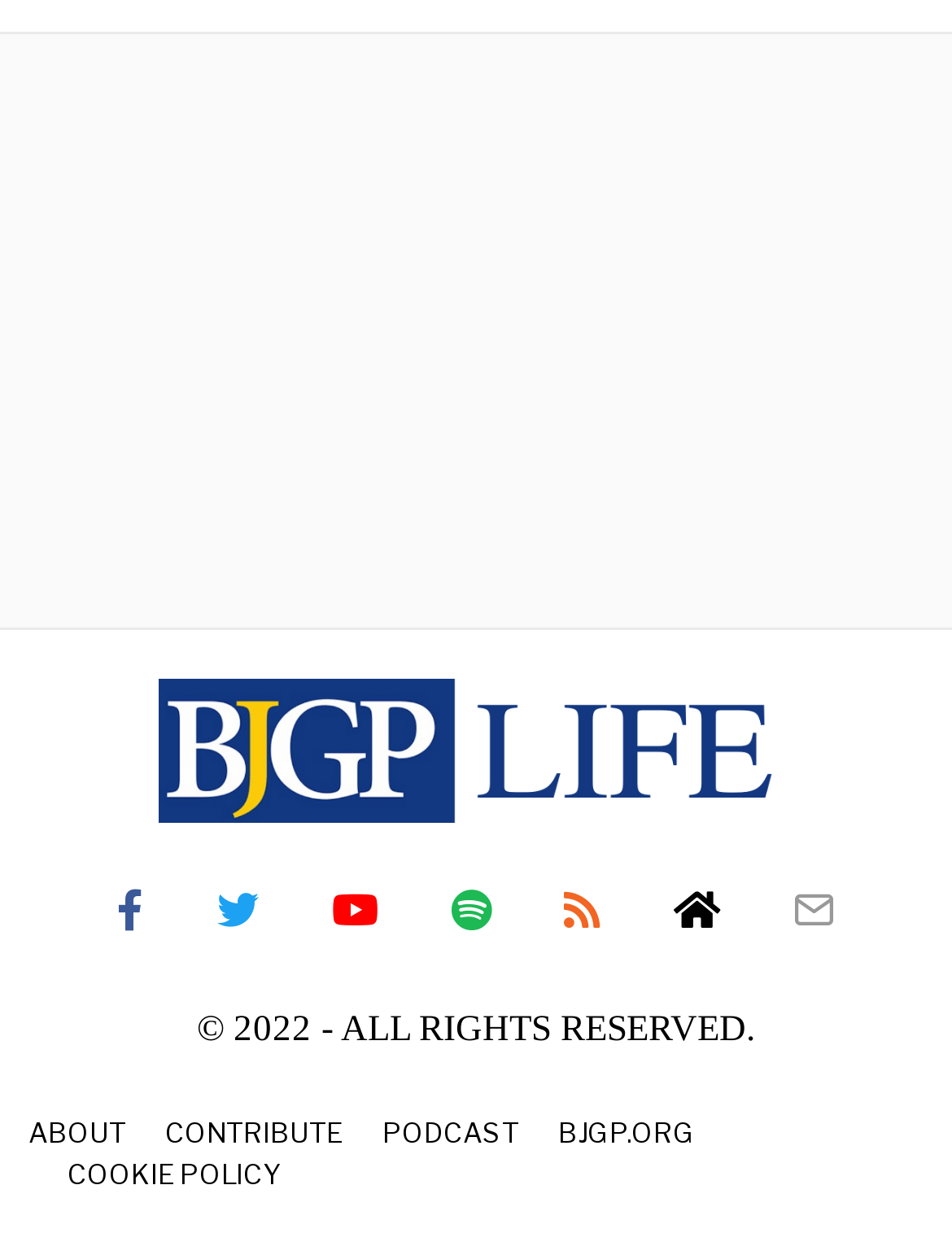Answer this question using a single word or a brief phrase:
What is the copyright year?

2022